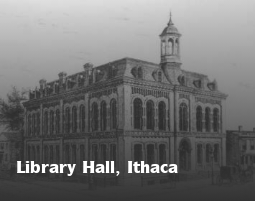Based on the image, provide a detailed and complete answer to the question: 
What is the significance of Library Hall in Ithaca?

The caption emphasizes 'Library Hall, Ithaca', suggesting that the building plays a significant role in the community as an important cultural or educational site. This implies that Library Hall has historical significance and is a notable landmark in Ithaca's history.